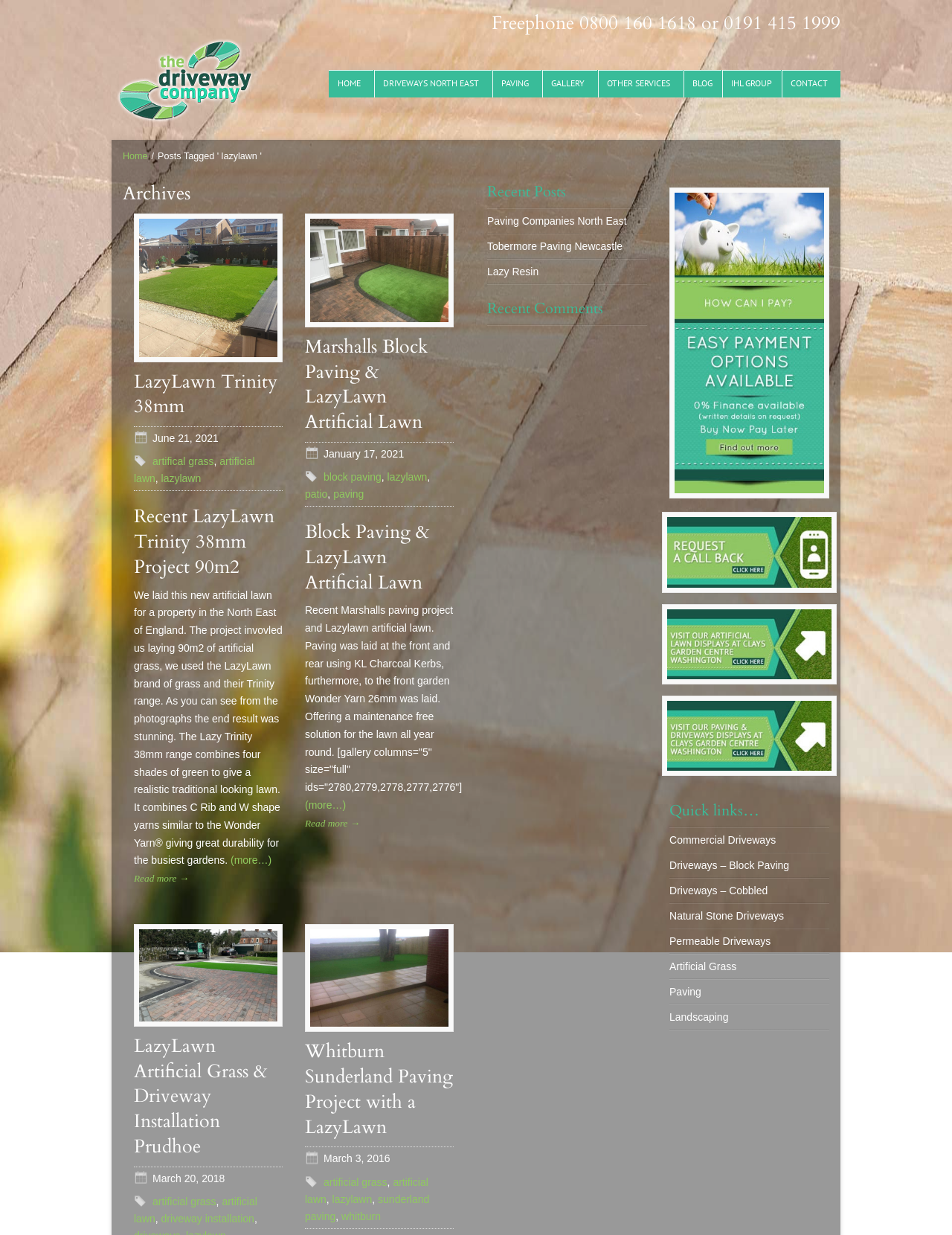Please locate the bounding box coordinates of the element's region that needs to be clicked to follow the instruction: "Contact the company". The bounding box coordinates should be provided as four float numbers between 0 and 1, i.e., [left, top, right, bottom].

[0.82, 0.056, 0.883, 0.079]